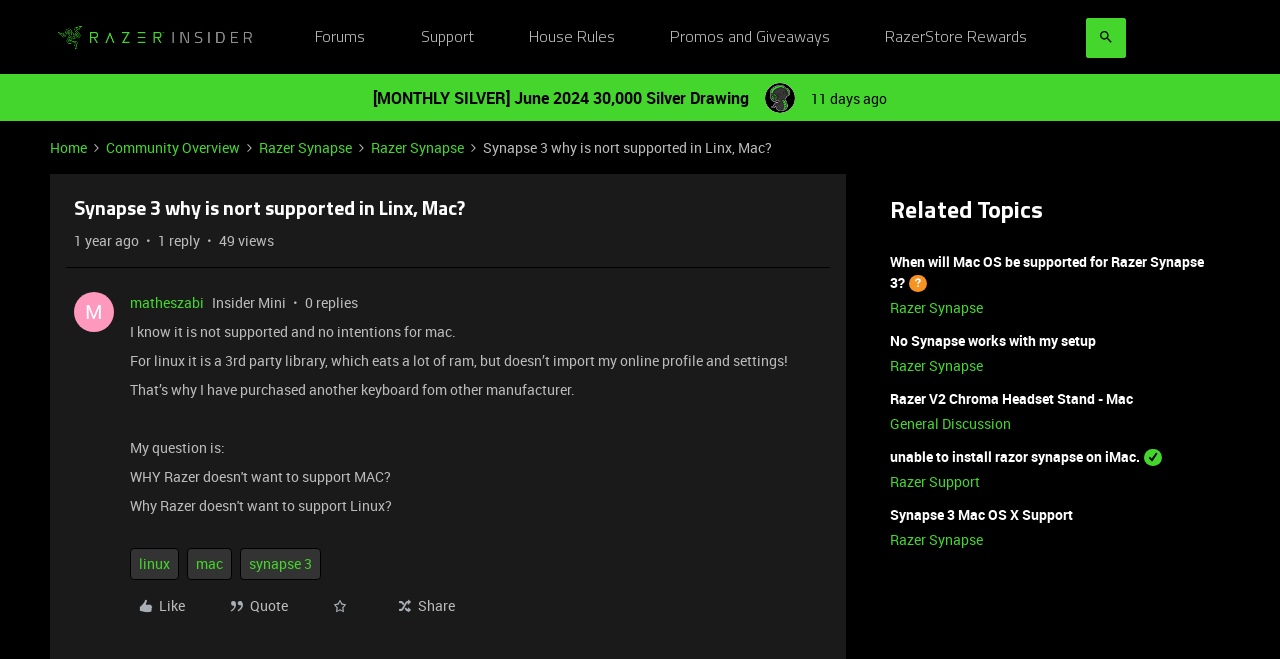Please locate the bounding box coordinates of the element that needs to be clicked to achieve the following instruction: "Click on the Razer Insider Logo". The coordinates should be four float numbers between 0 and 1, i.e., [left, top, right, bottom].

[0.039, 0.027, 0.203, 0.087]